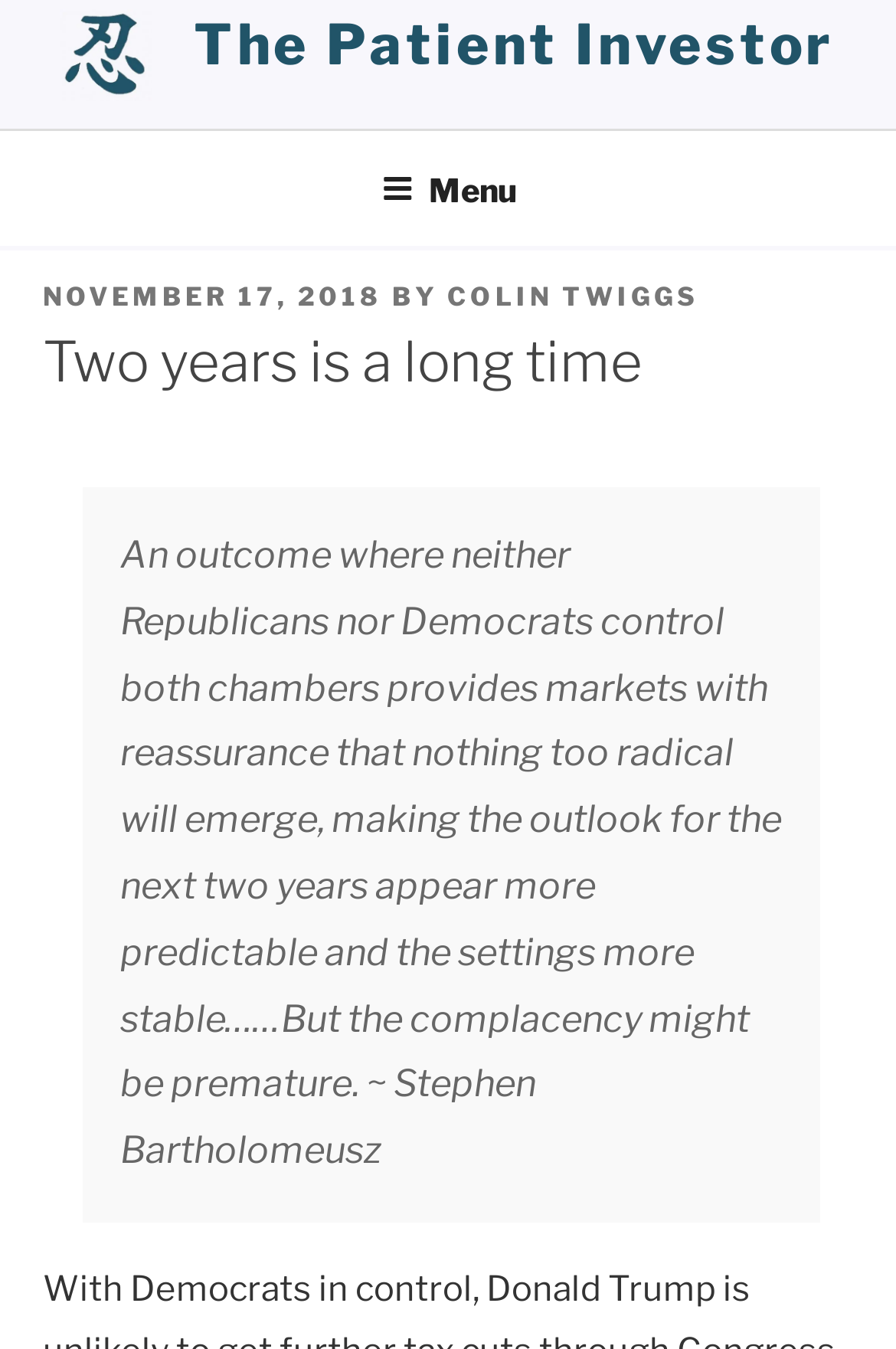What is the tone of the article?
Carefully analyze the image and provide a detailed answer to the question.

I inferred the tone of the article by reading the quote in the blockquote section, which mentions that 'the complacency might be premature', indicating a cautious tone.